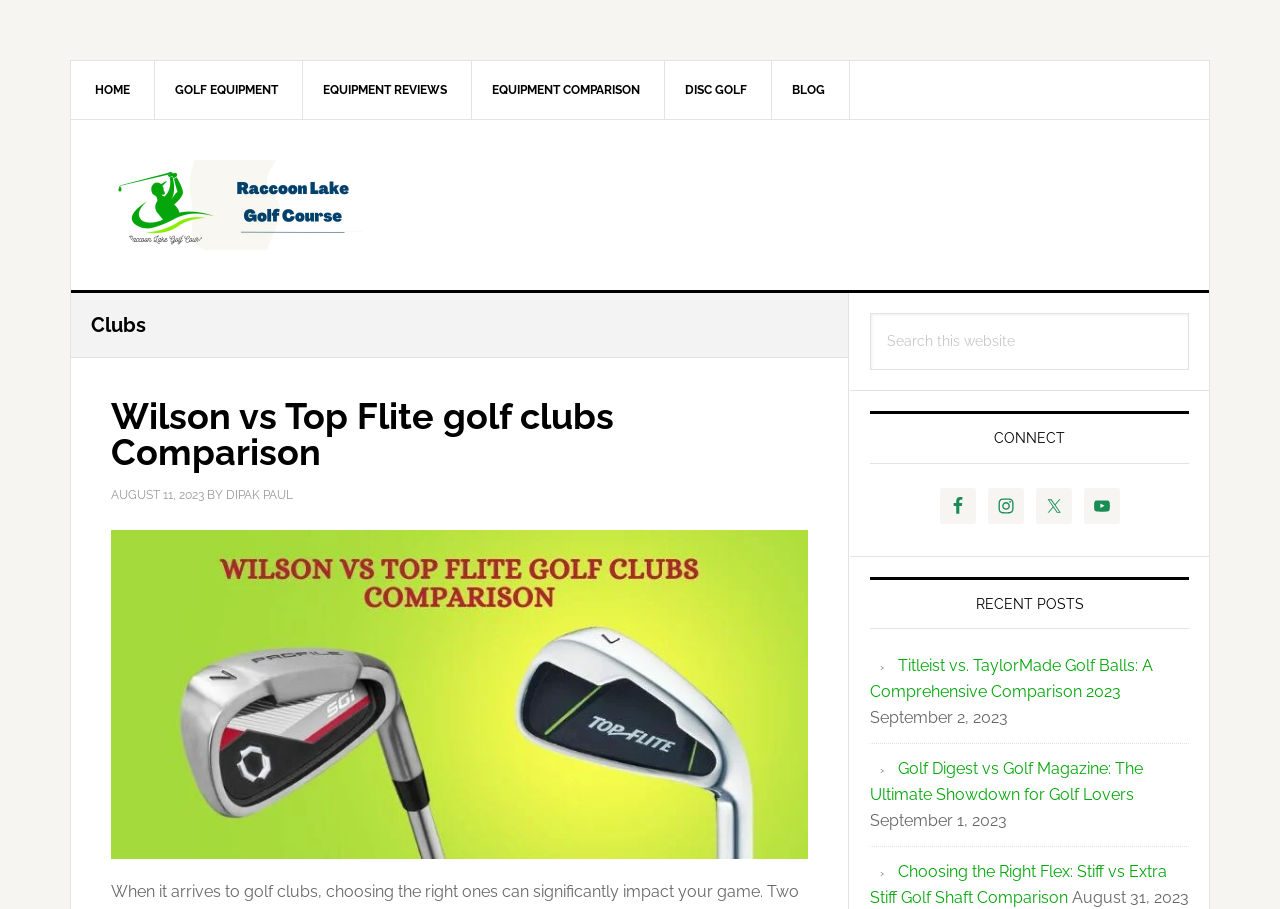Provide a brief response to the question below using one word or phrase:
What is the main topic of this webpage?

Golf